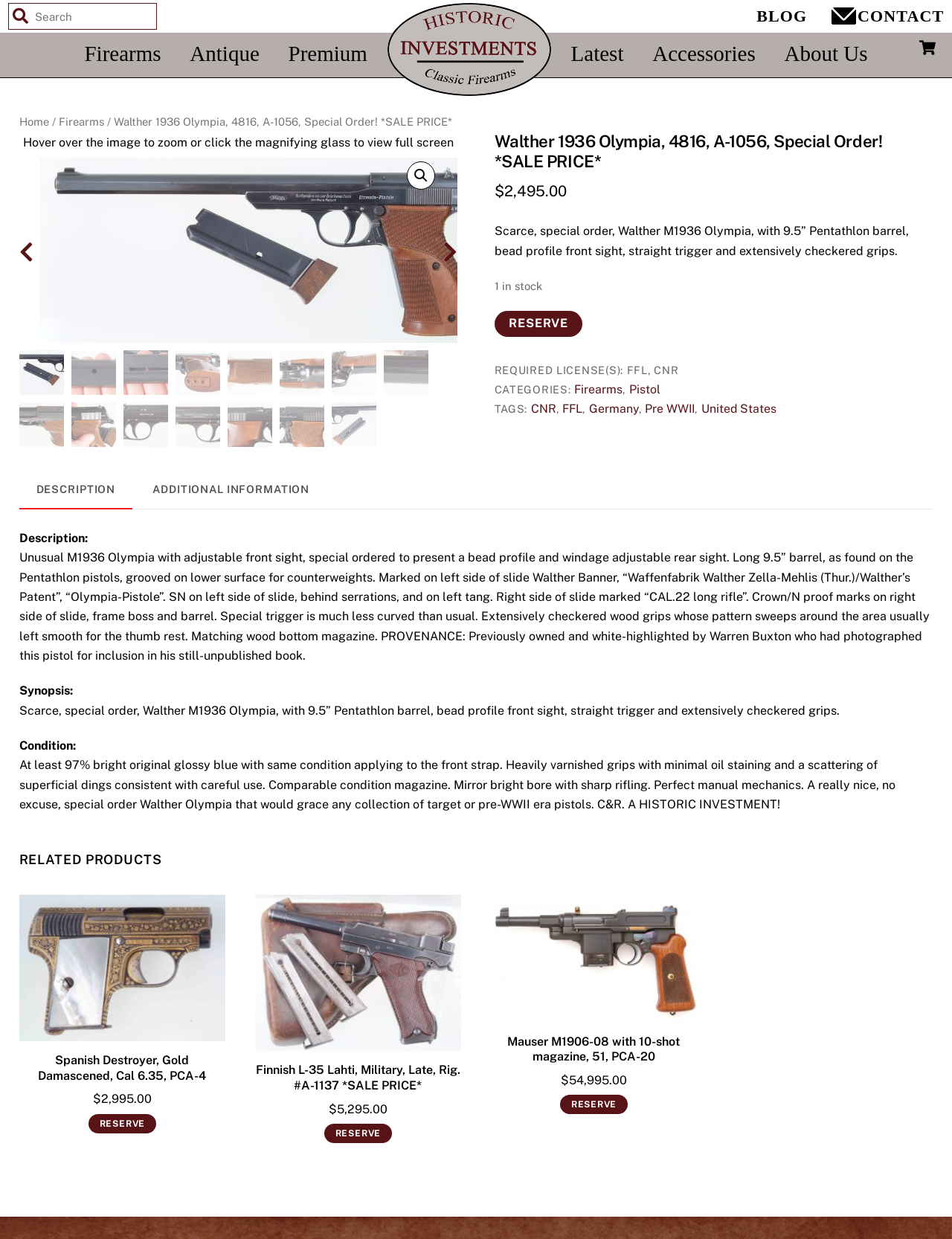Indicate the bounding box coordinates of the element that must be clicked to execute the instruction: "Zoom in the image". The coordinates should be given as four float numbers between 0 and 1, i.e., [left, top, right, bottom].

[0.428, 0.131, 0.457, 0.153]